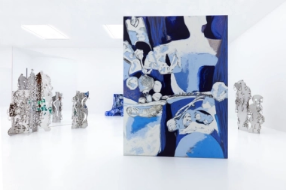Use a single word or phrase to answer the question: 
What type of art forms are blended in the scene?

Two- and three-dimensional